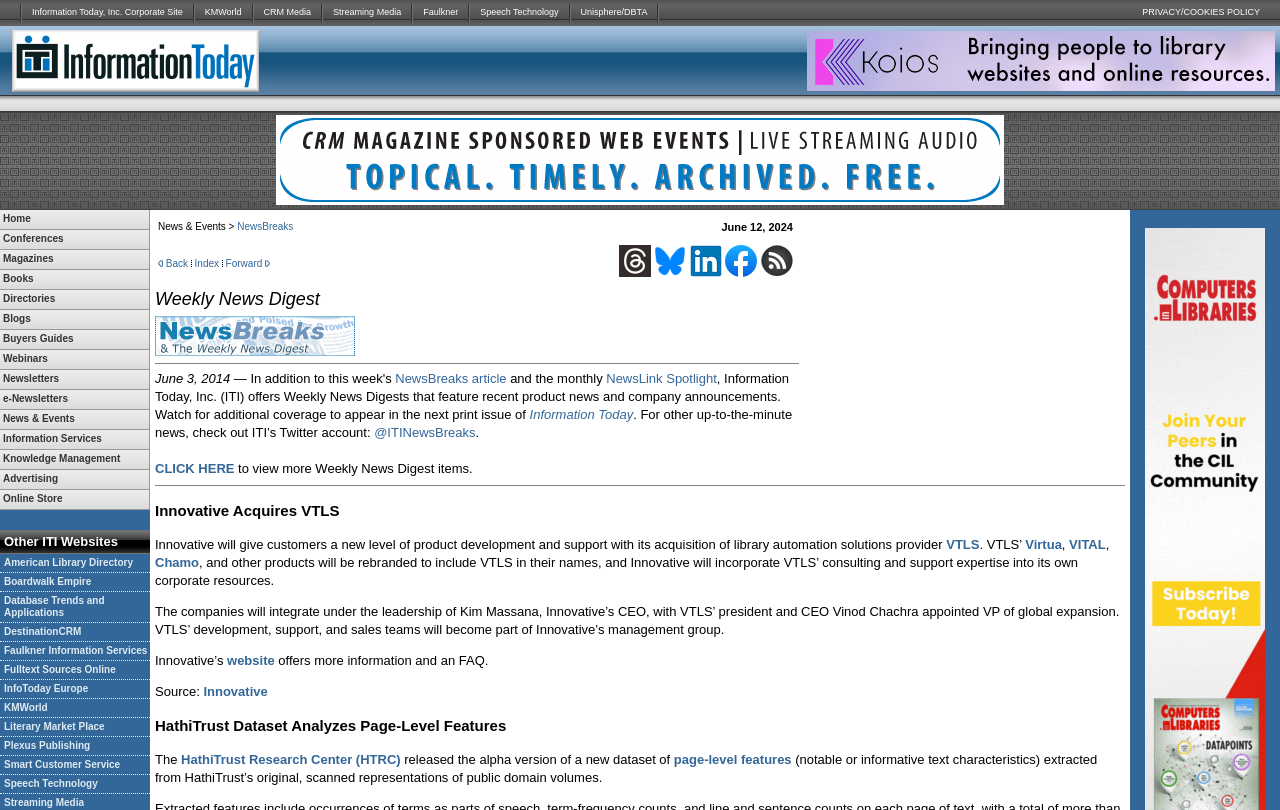What is the name of the company acquiring VTLS?
Answer the question with as much detail as possible.

Based on the webpage title 'Innovative Acquires VTLS', it is clear that Innovative is the company acquiring VTLS.